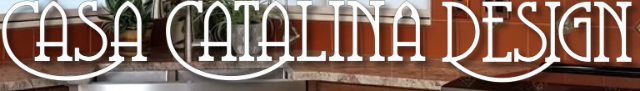Detail every significant feature and component of the image.

The image prominently features the elegant text "Casa Catalina Design," showcasing the brand's focus on high-quality interior design. The backdrop reveals a refined kitchen environment, suggesting a blend of functionality and style. The warm tones of the cabinetry complement the sleek countertops, highlighting the transformative nature of the design work offered by Casa Catalina. This visual representation encapsulates the essence of luxe interior and outdoor living spaces, aimed at clients in Tucson, Arizona.